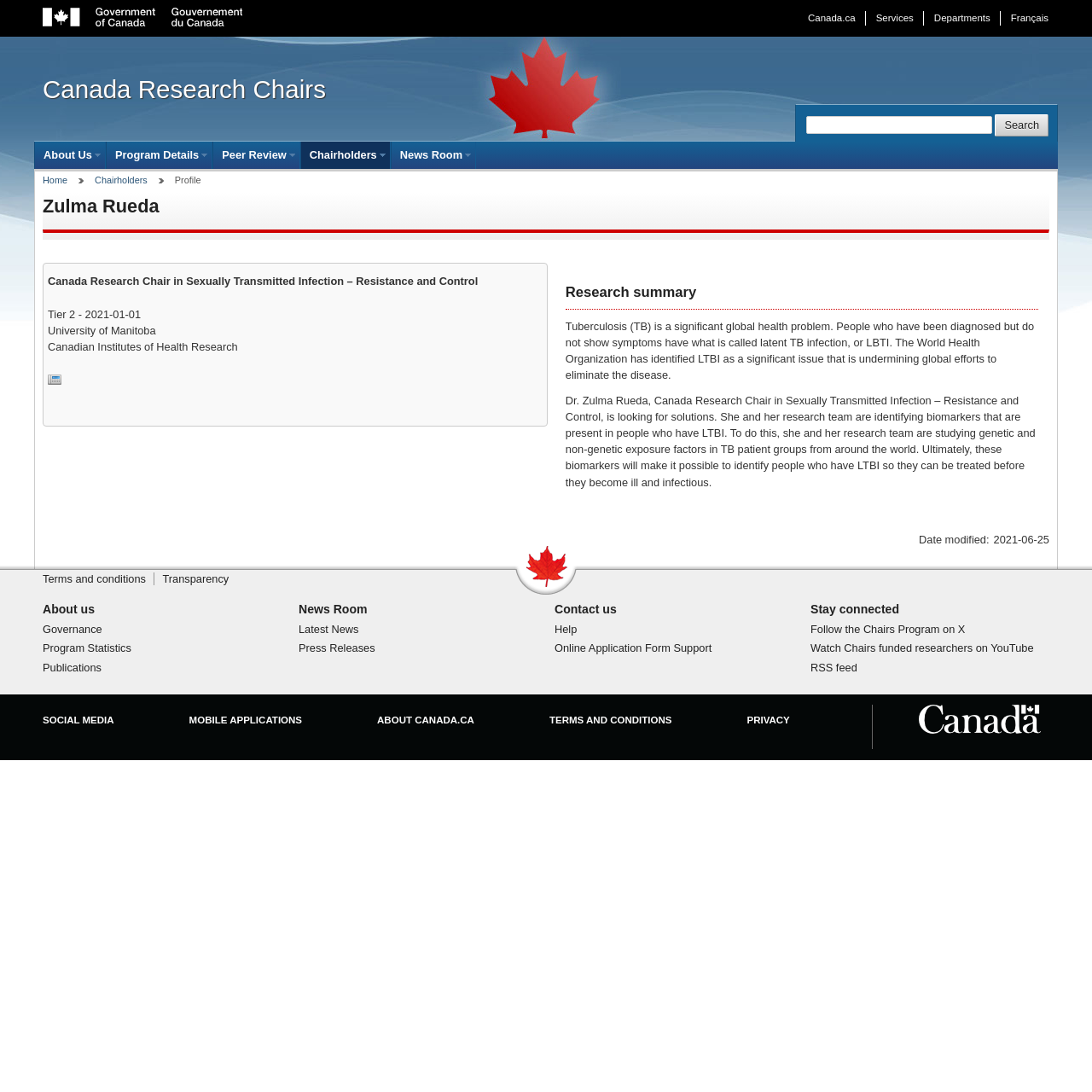What is the date modified of the webpage content?
Answer the question with just one word or phrase using the image.

2021-06-25